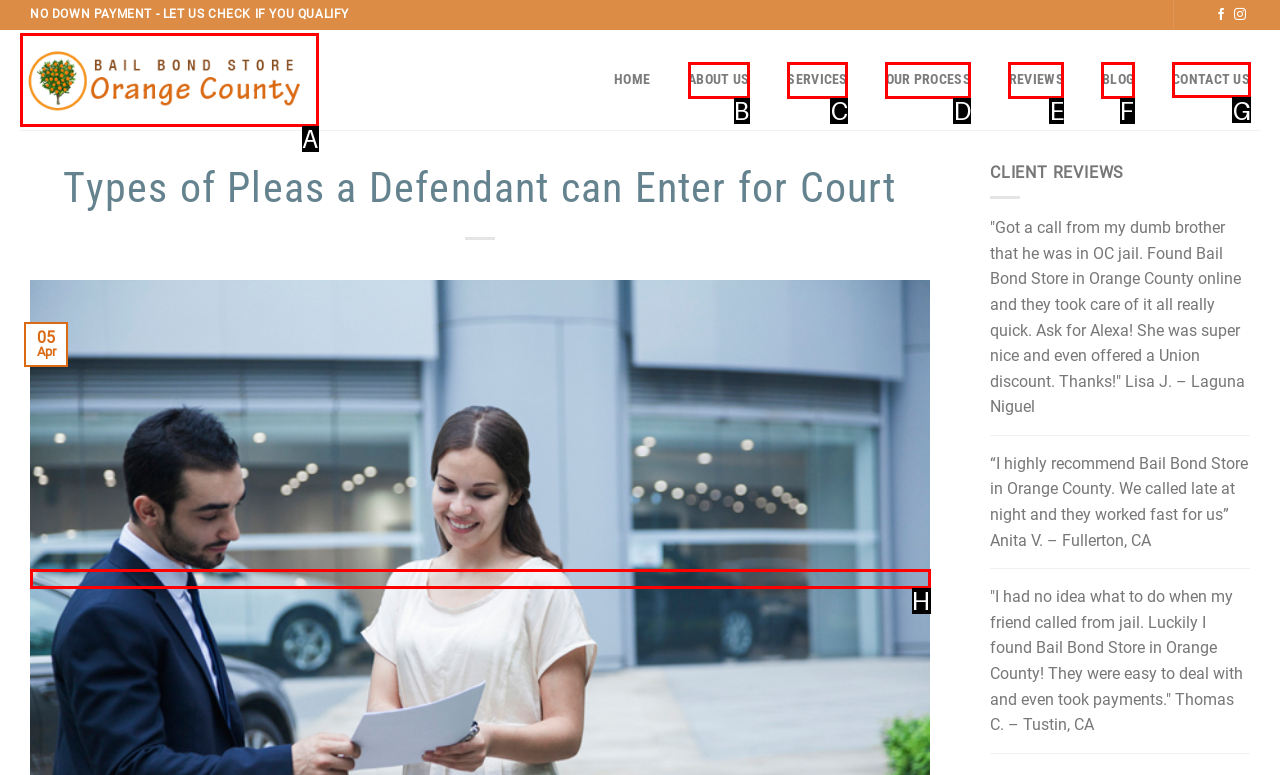Which HTML element should be clicked to perform the following task: Click on the 'CONTACT US' link
Reply with the letter of the appropriate option.

G